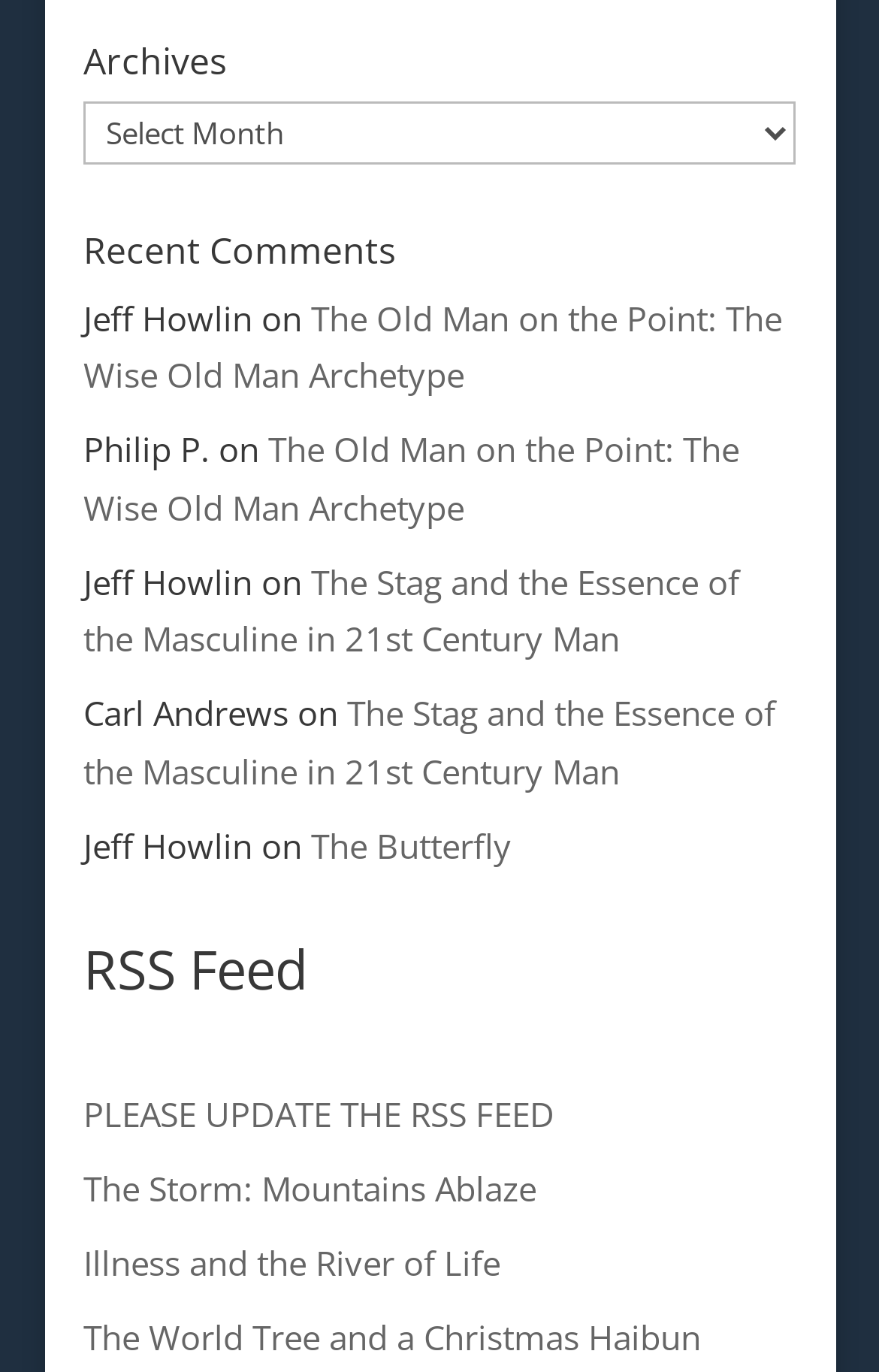Please identify the bounding box coordinates of the element's region that should be clicked to execute the following instruction: "select an archive". The bounding box coordinates must be four float numbers between 0 and 1, i.e., [left, top, right, bottom].

[0.095, 0.074, 0.905, 0.12]